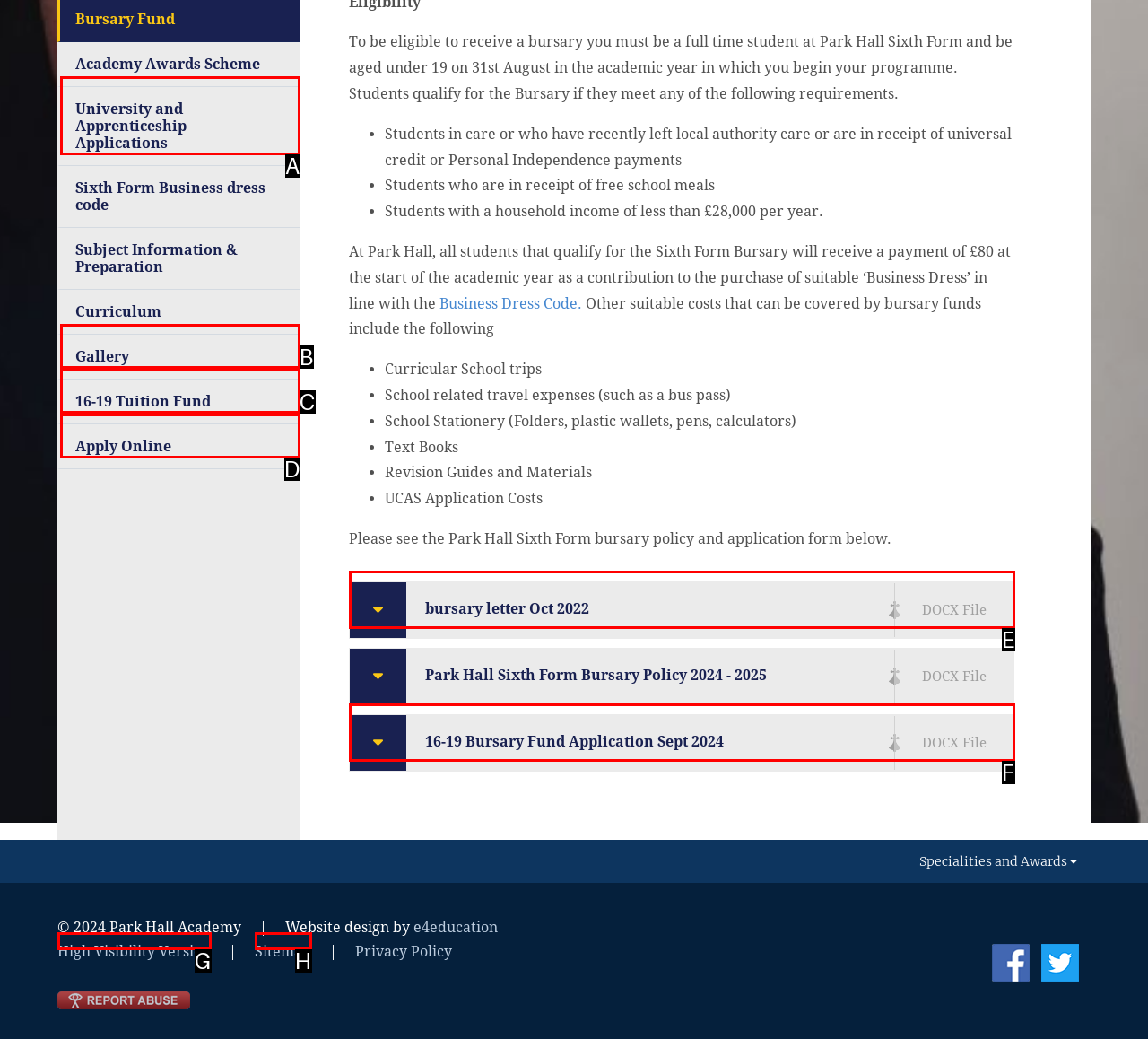Refer to the description: Related Links and choose the option that best fits. Provide the letter of that option directly from the options.

None